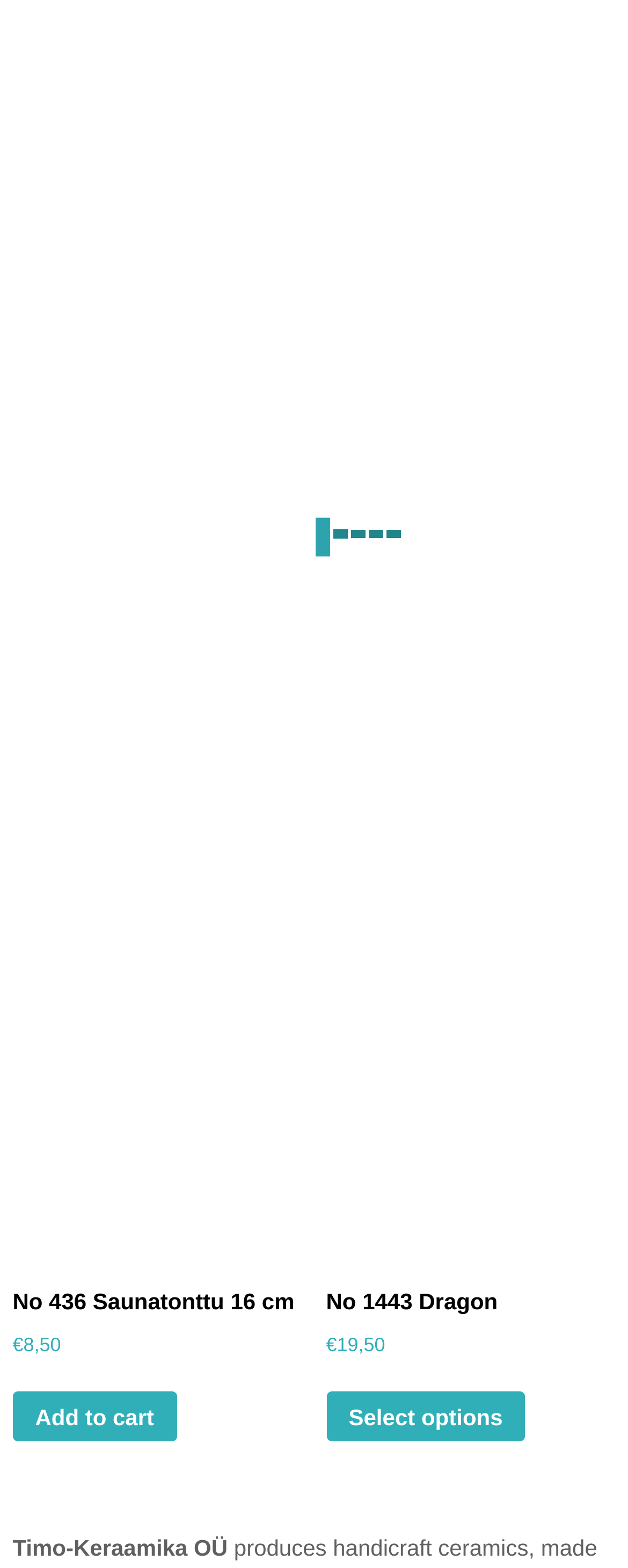What is the purpose of the 'For business partners' option?
Please look at the screenshot and answer in one word or a short phrase.

Request price quotations and place orders